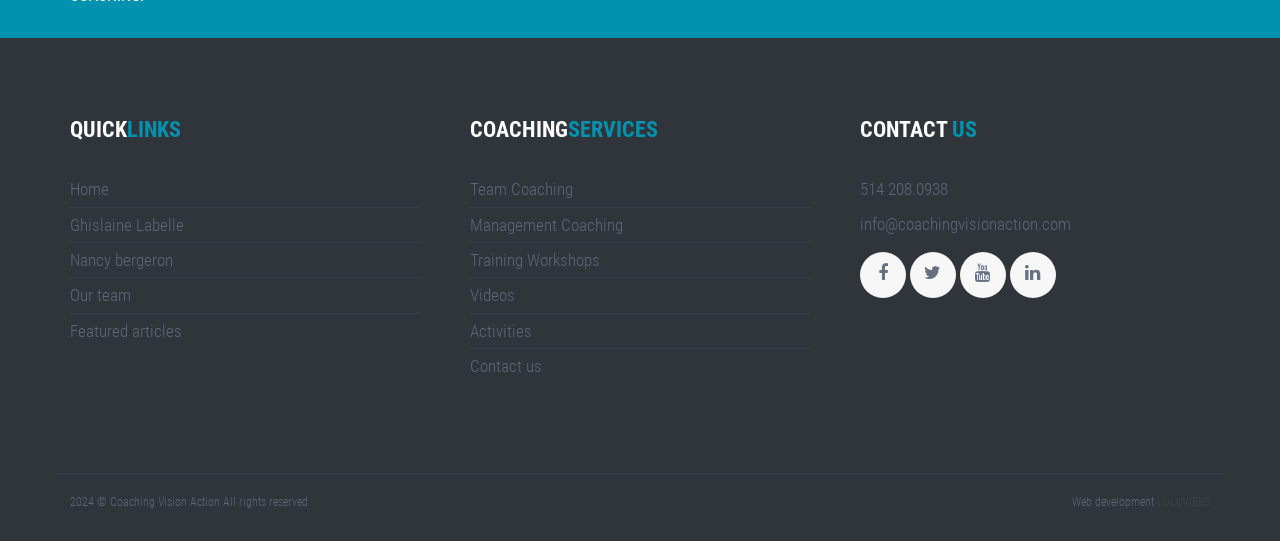Find and specify the bounding box coordinates that correspond to the clickable region for the instruction: "explore team coaching services".

[0.367, 0.332, 0.448, 0.369]